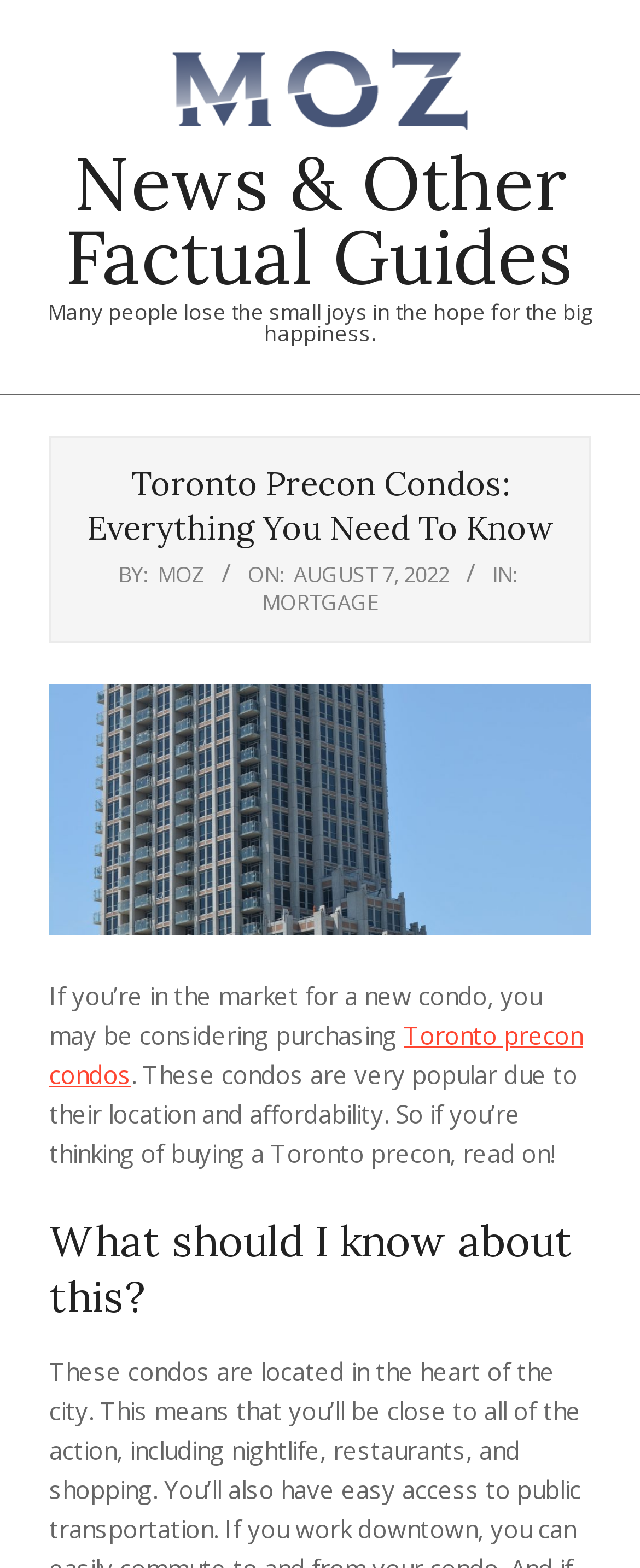What type of condos are being discussed?
Give a comprehensive and detailed explanation for the question.

The type of condos being discussed can be found in the article content, which mentions 'Toronto precon condos' as the topic of discussion.